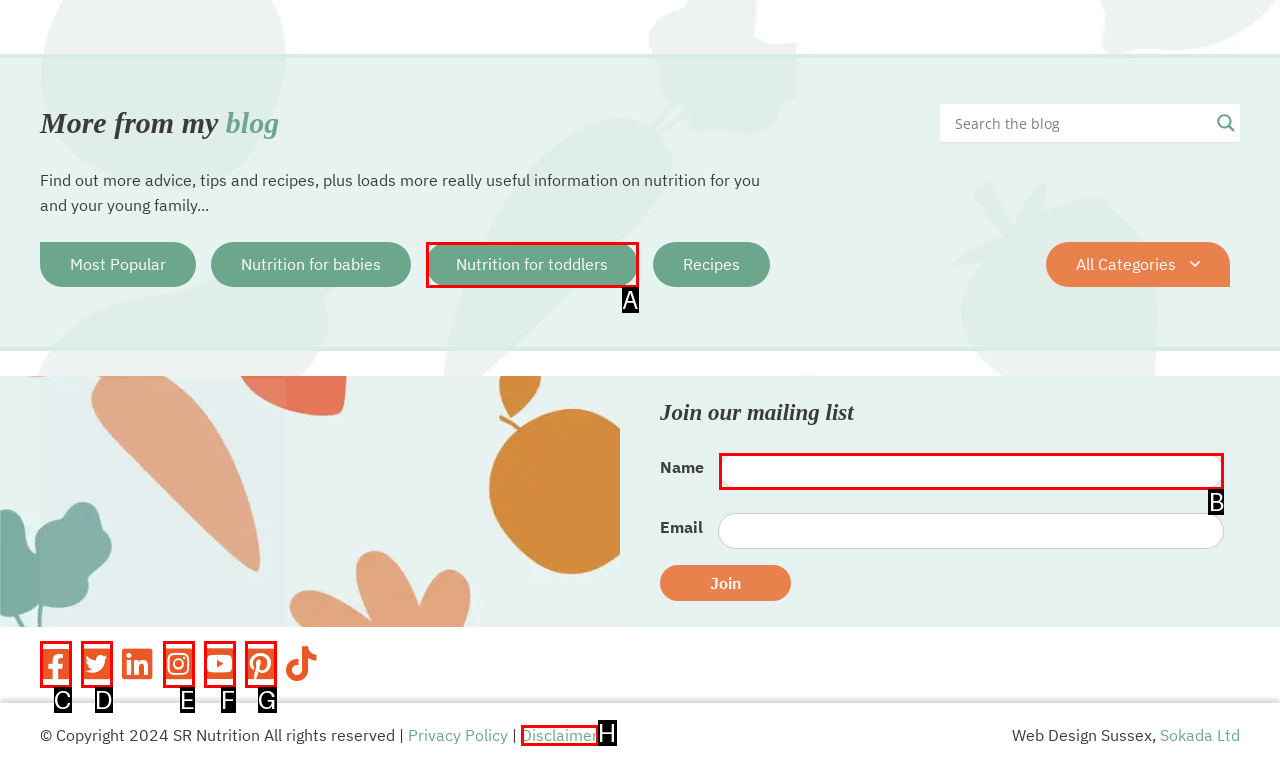From the given options, indicate the letter that corresponds to the action needed to complete this task: Enter your name. Respond with only the letter.

B